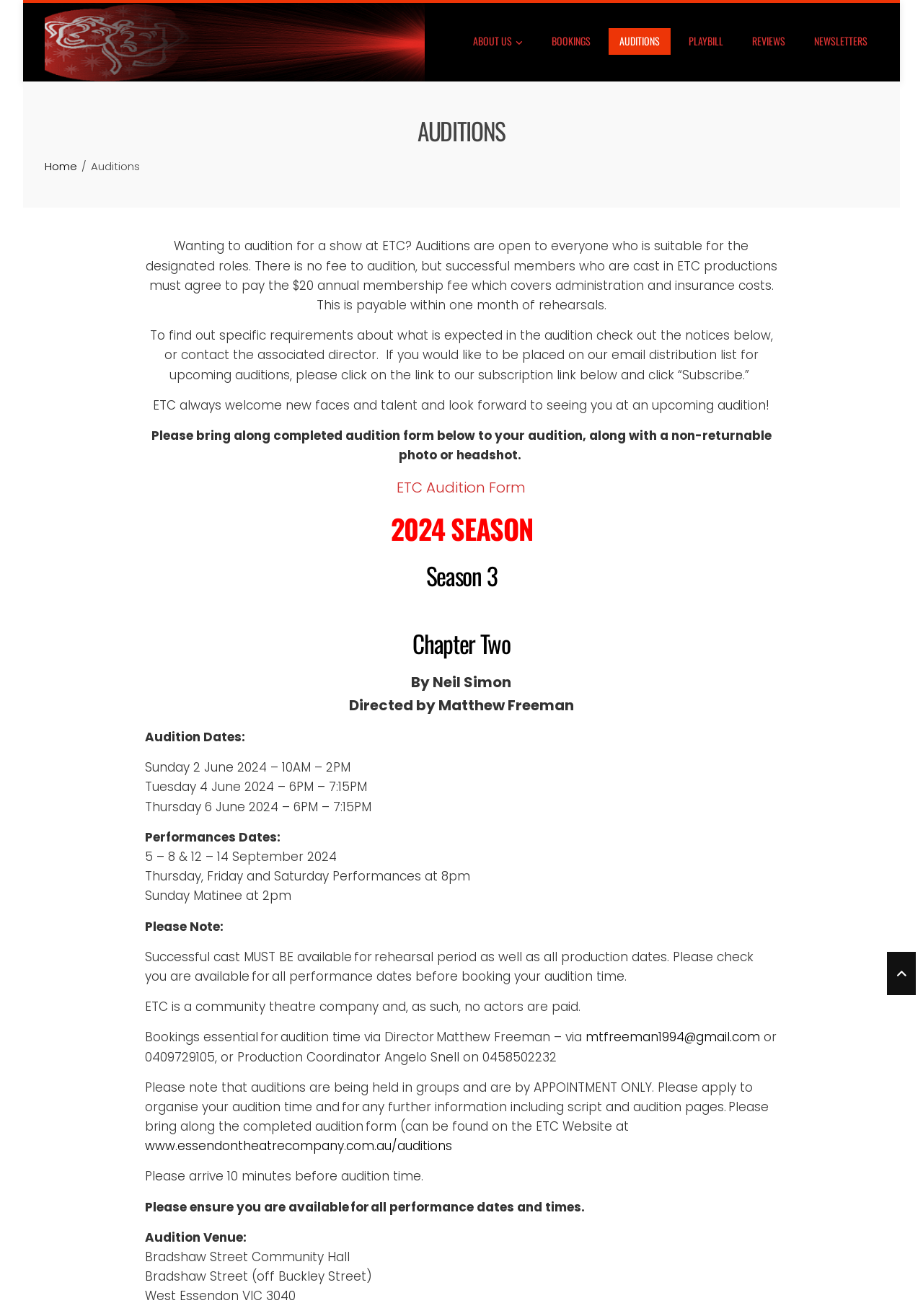Determine the bounding box coordinates for the clickable element to execute this instruction: "Click on the link to the ETC website for auditions". Provide the coordinates as four float numbers between 0 and 1, i.e., [left, top, right, bottom].

[0.157, 0.864, 0.49, 0.877]